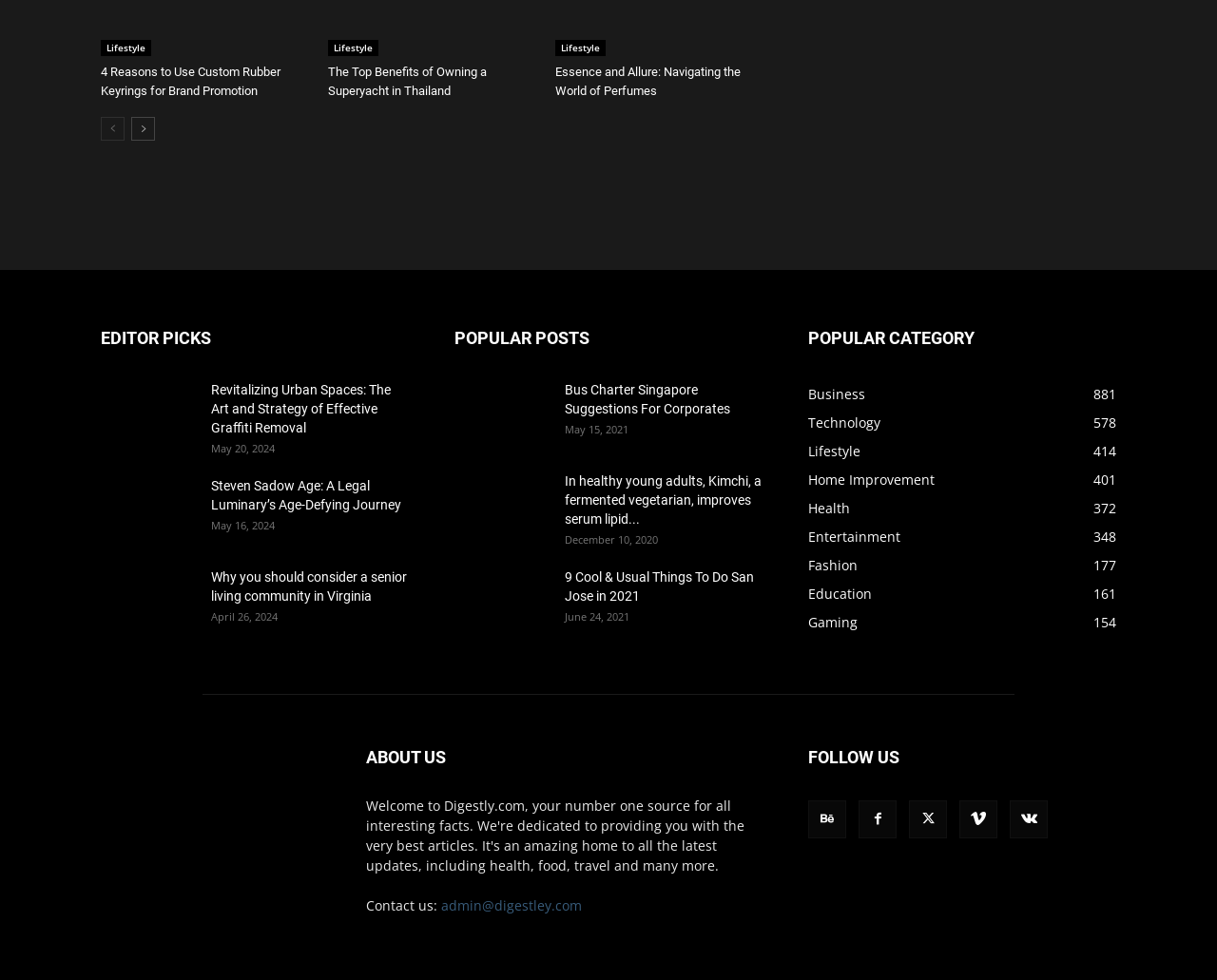Answer the question below using just one word or a short phrase: 
What is the date of the article 'Why you should consider a senior living community in Virginia'

April 26, 2024